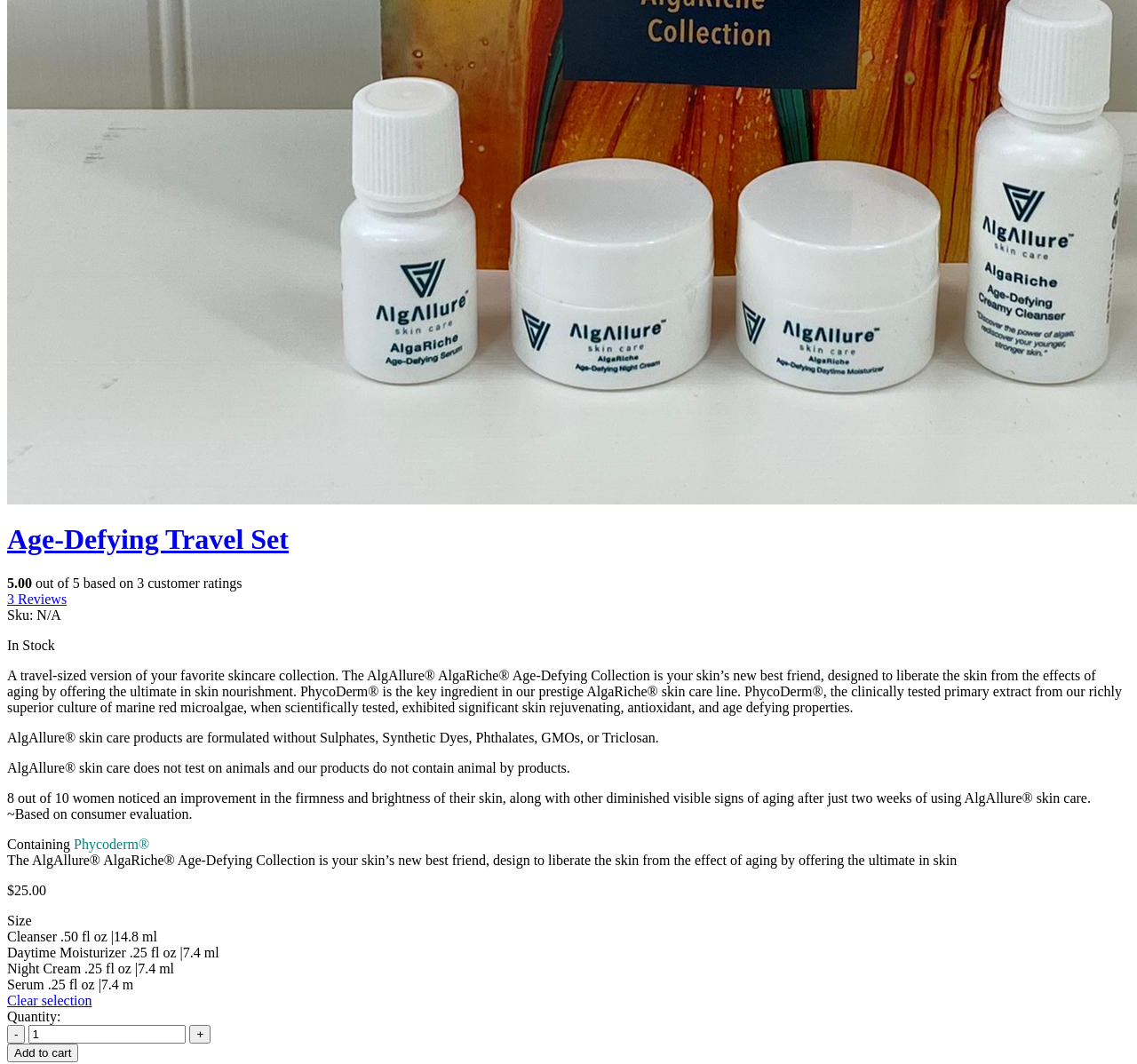Using the provided description: "Clear selection", find the bounding box coordinates of the corresponding UI element. The output should be four float numbers between 0 and 1, in the format [left, top, right, bottom].

[0.006, 0.933, 0.081, 0.947]